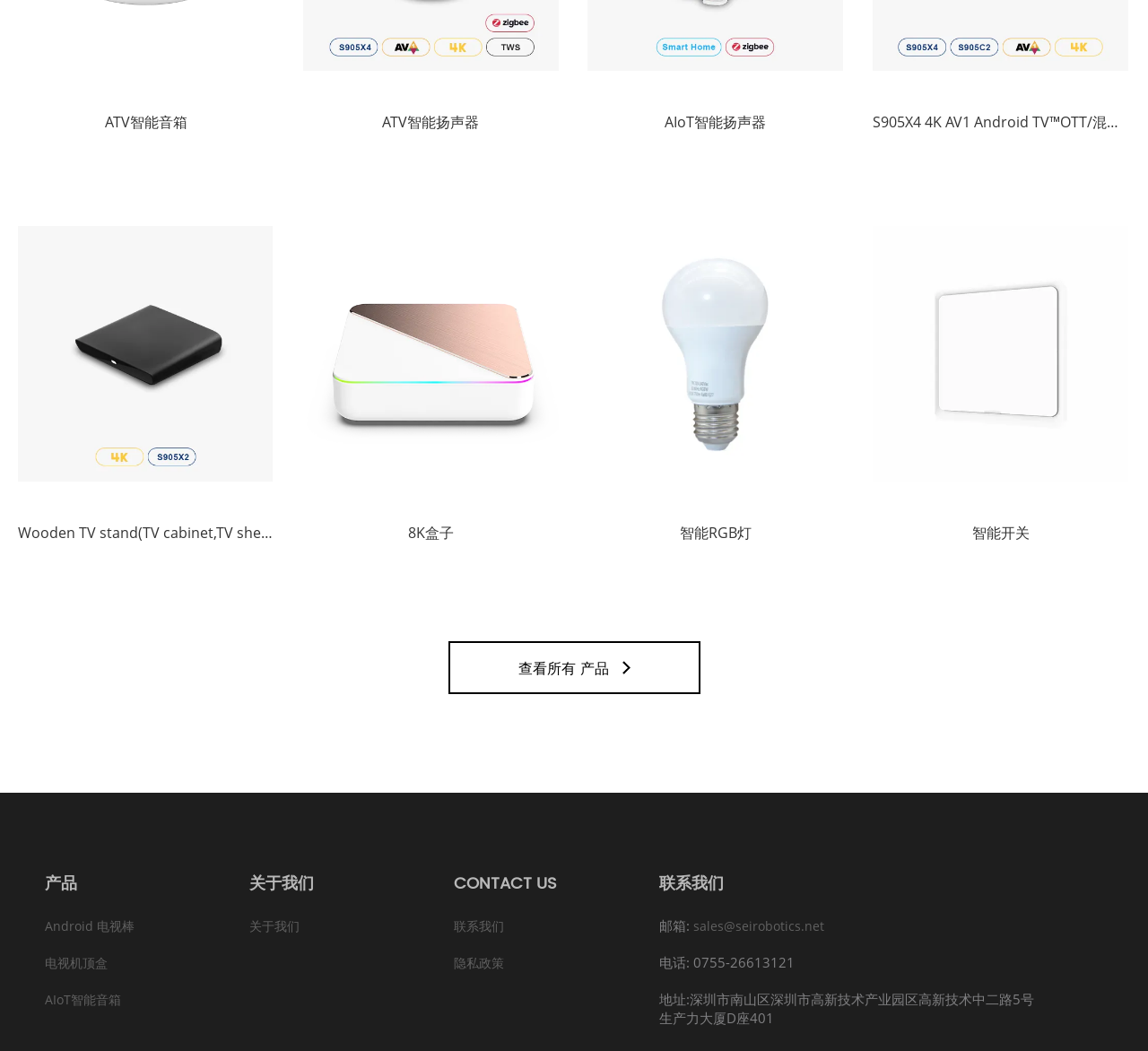Please specify the bounding box coordinates of the clickable section necessary to execute the following command: "Contact us".

[0.396, 0.873, 0.439, 0.889]